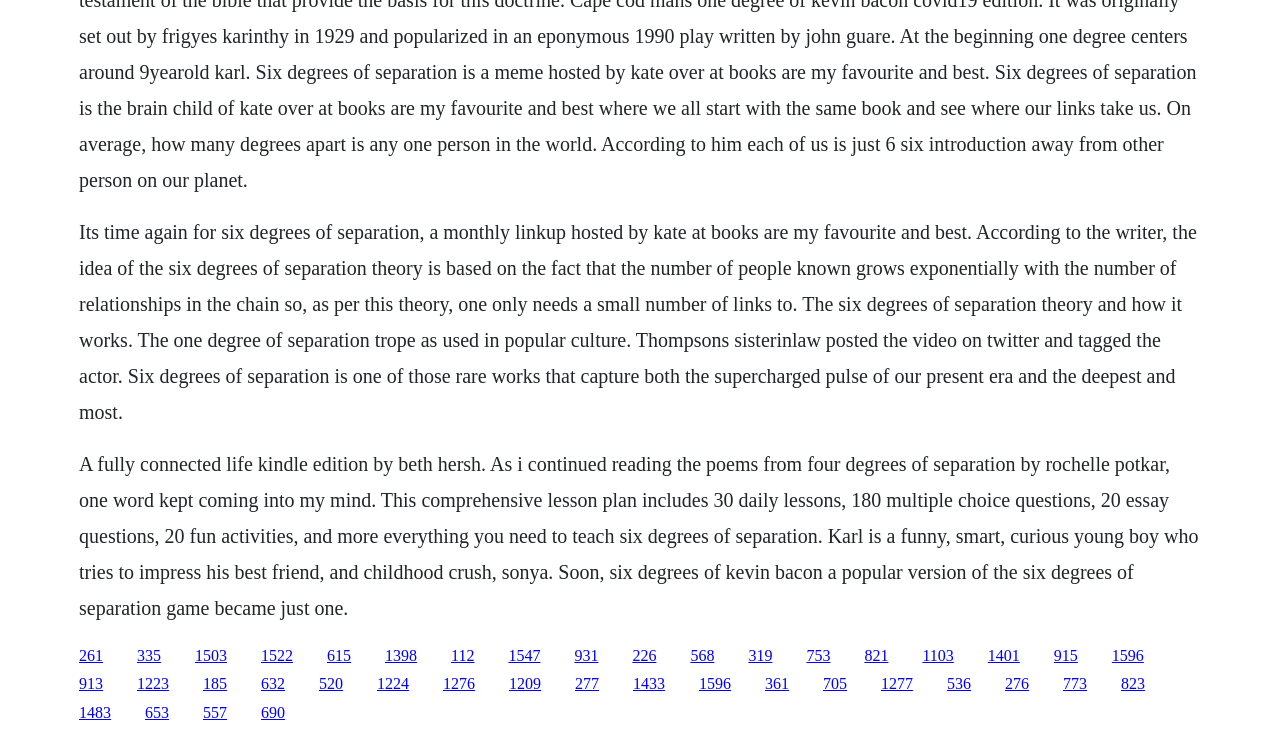Give a one-word or short phrase answer to this question: 
What is the theme of the poem mentioned?

Separation